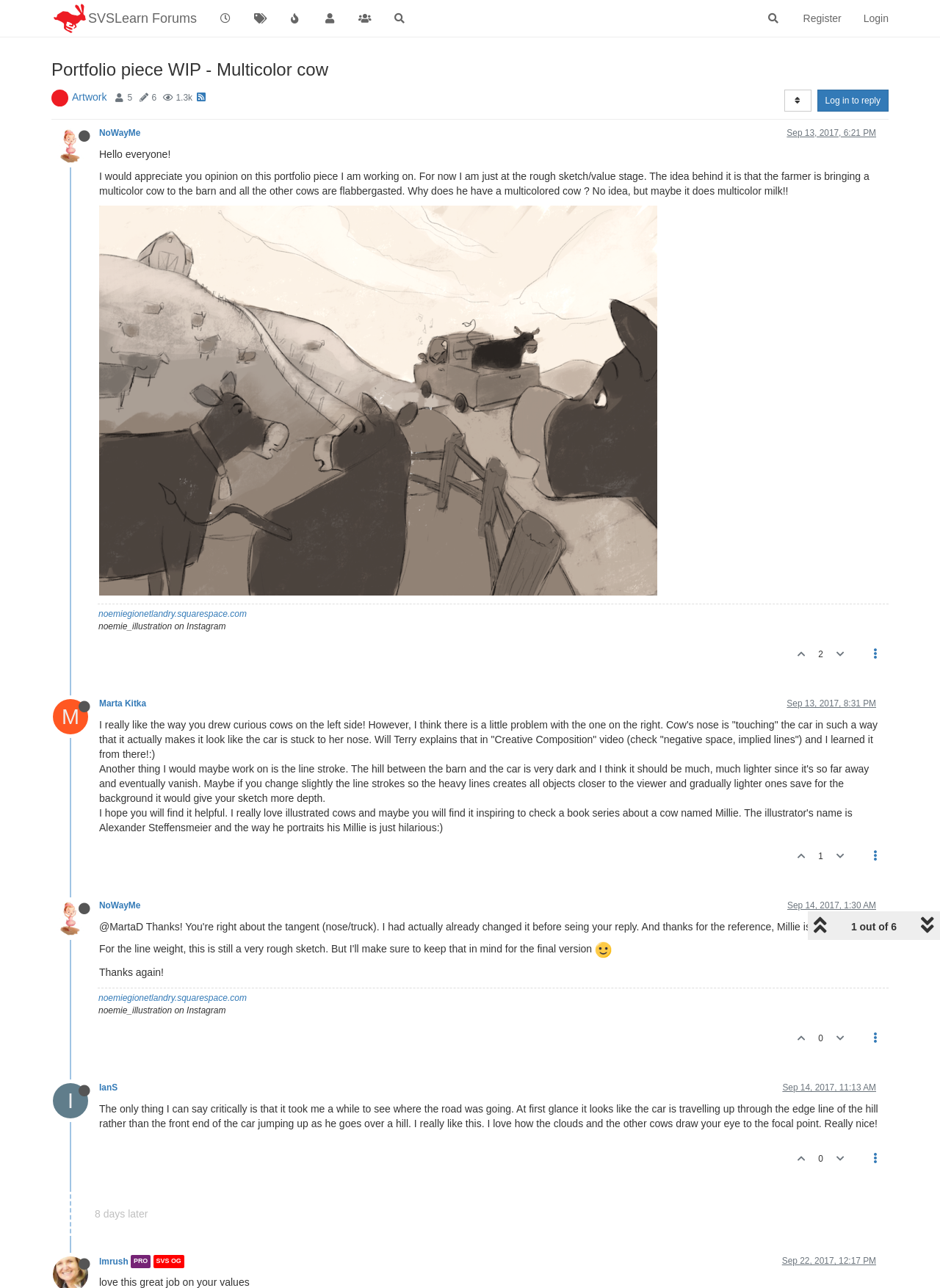How many cows are in the image?
Using the details from the image, give an elaborate explanation to answer the question.

The image shows multiple cows, including the multicolor cow and other cows in the background, which are mentioned in the text 'The idea behind it is that the farmer is bringing a multicolor cow to the barn and all the other cows are flabbergasted.'